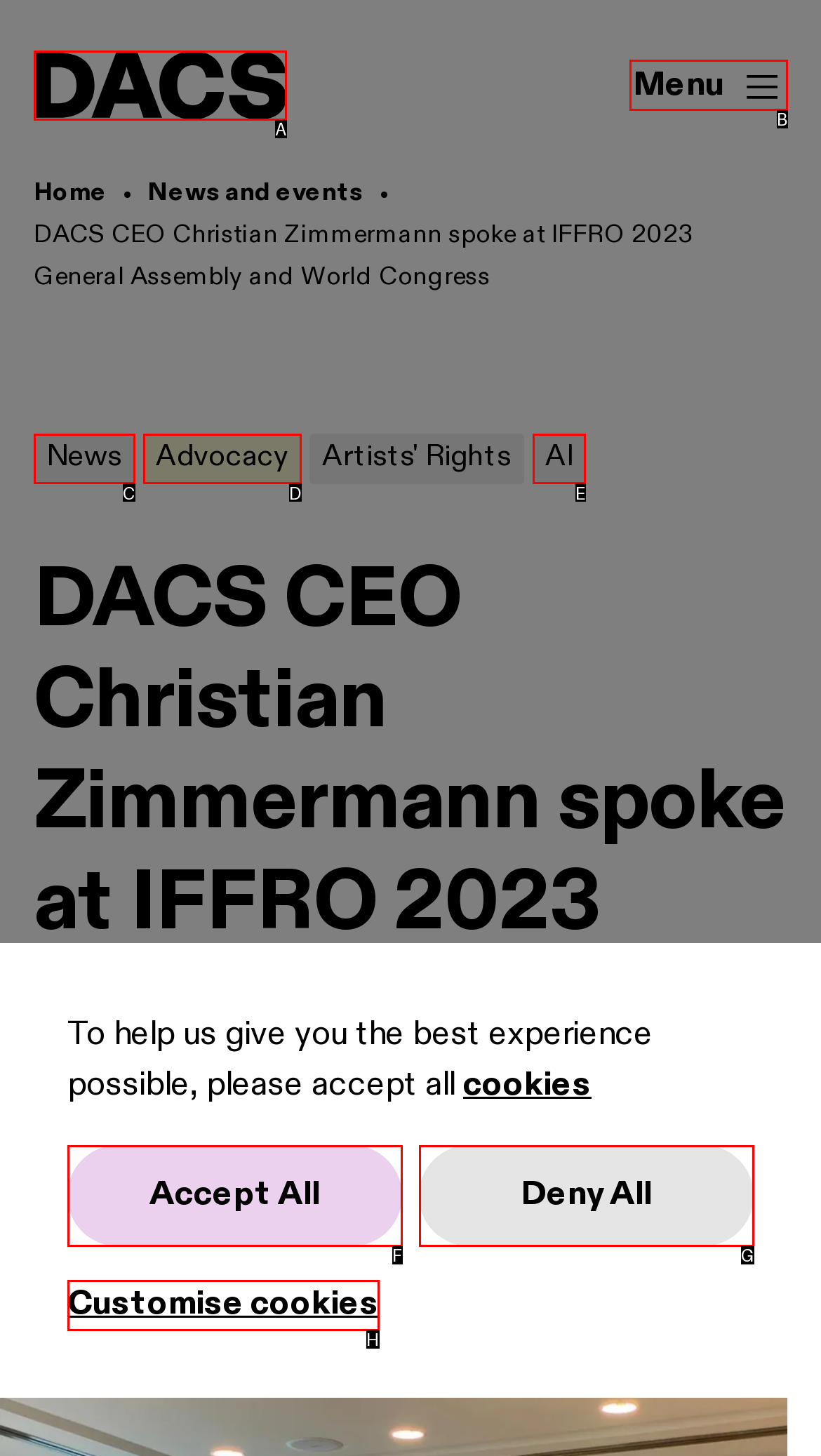Given the description: parent_node: Menu aria-label="Homepage", identify the matching option. Answer with the corresponding letter.

A